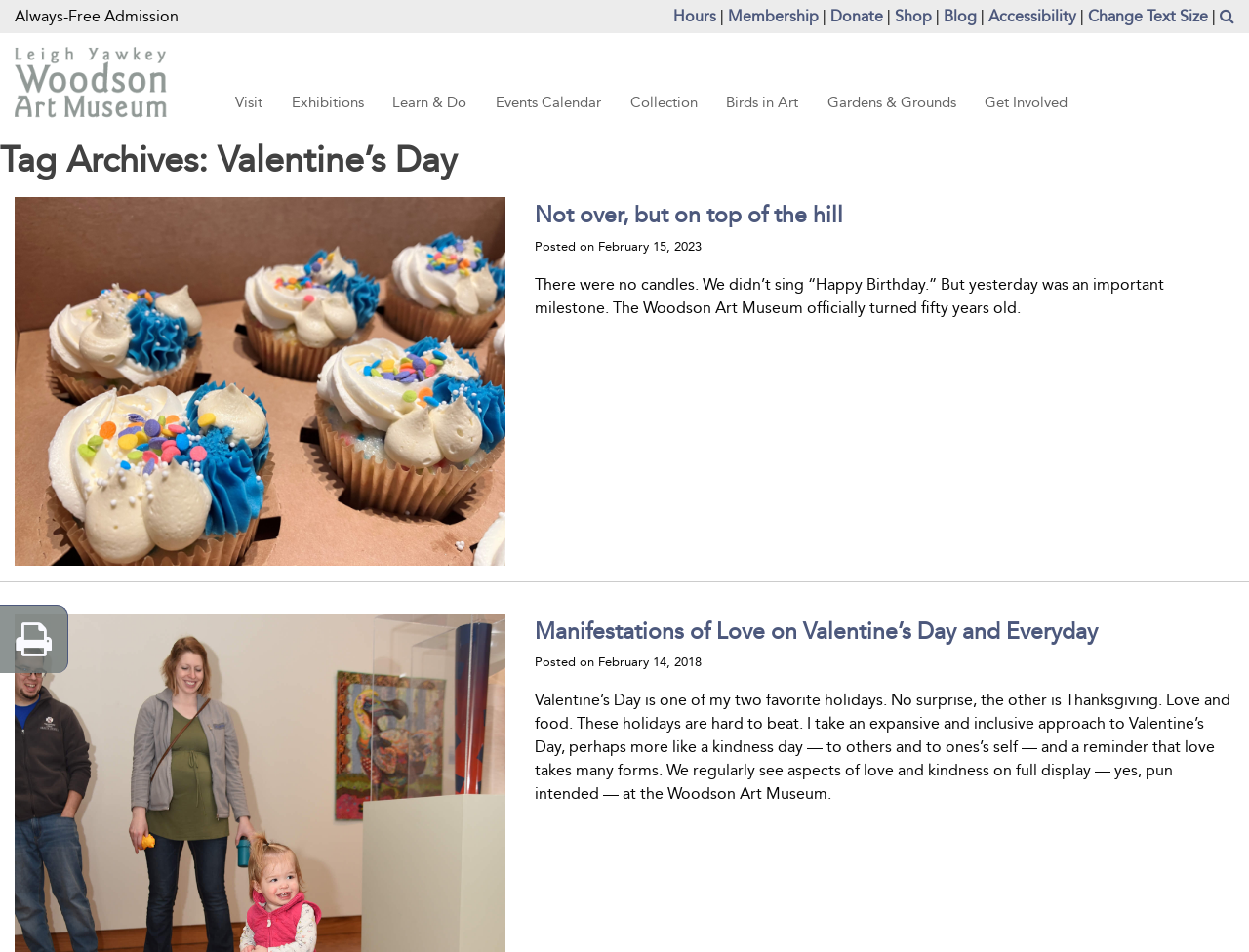Consider the image and give a detailed and elaborate answer to the question: 
What is the theme of the blog post on Valentine's Day?

The question can be answered by looking at the blog post section, where it says 'Manifestations of Love on Valentine’s Day and Everyday'. This suggests that the theme of the blog post is about manifestations of love on Valentine's Day.